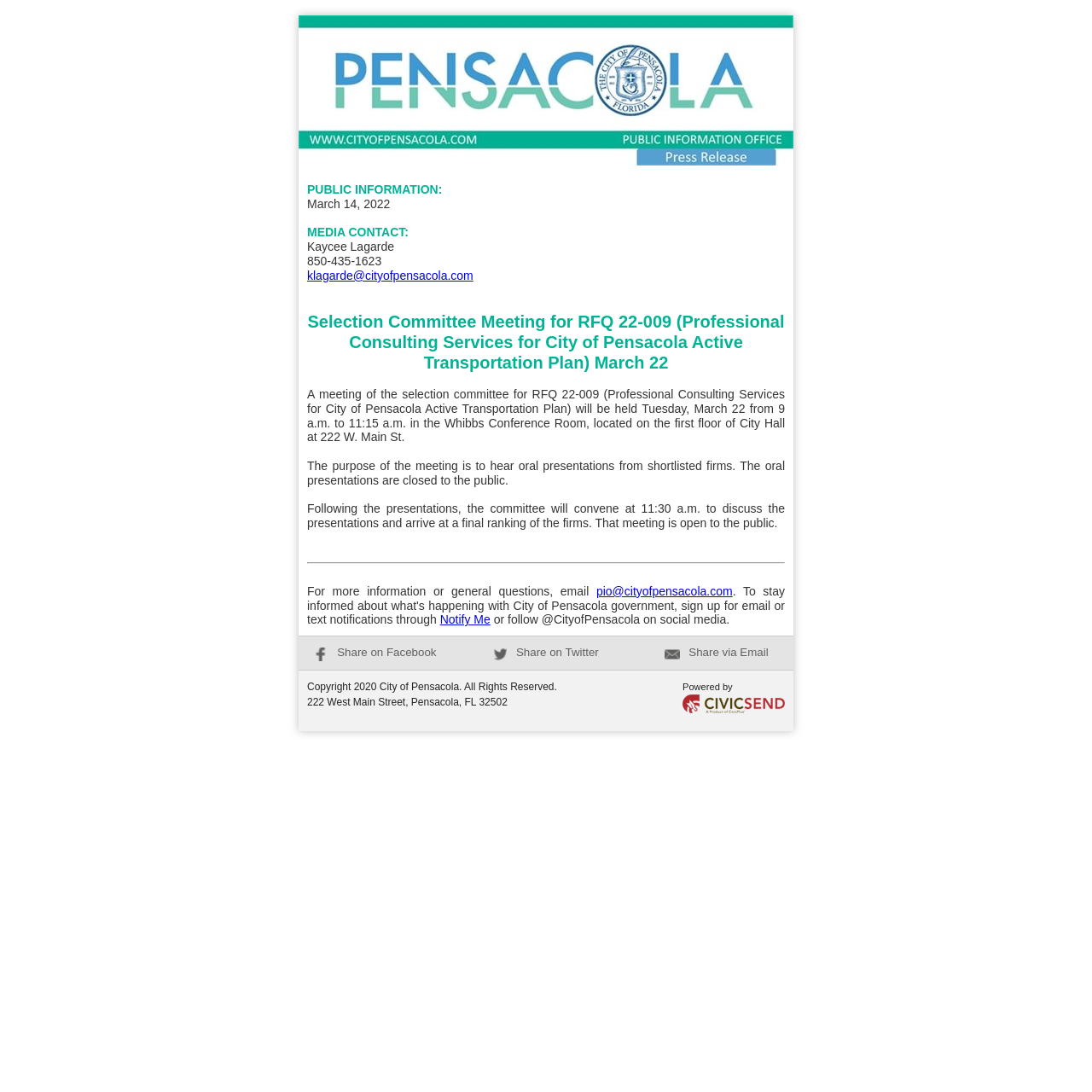Construct a comprehensive caption that outlines the webpage's structure and content.

The webpage appears to be a press release or public information page from the City of Pensacola. At the top, there is a header section with a press release header image. Below the header, there is a main content section that spans most of the page. This section contains a formal announcement about a Selection Committee Meeting for RFQ 22-009, which will take place on March 22. The meeting is for the selection of professional consulting services for the City of Pensacola's Active Transportation Plan.

The announcement provides details about the meeting, including the date, time, location, and purpose. It also mentions that the oral presentations are closed to the public, but the committee's discussion and final ranking of the firms will be open to the public.

Below the announcement, there is a section with additional information and resources. This section includes a contact email for general questions, a link to sign up for email or text notifications, and links to the City of Pensacola's social media accounts.

At the bottom of the page, there are several links to share the content on social media platforms, as well as a copyright notice, the city's address, and a "Powered by" section with an image of the CivicSend logo.

Throughout the page, there are several images, including the press release header image, the CivicSend logo, and possibly other icons or graphics. The layout is organized, with clear headings and concise text, making it easy to read and understand.